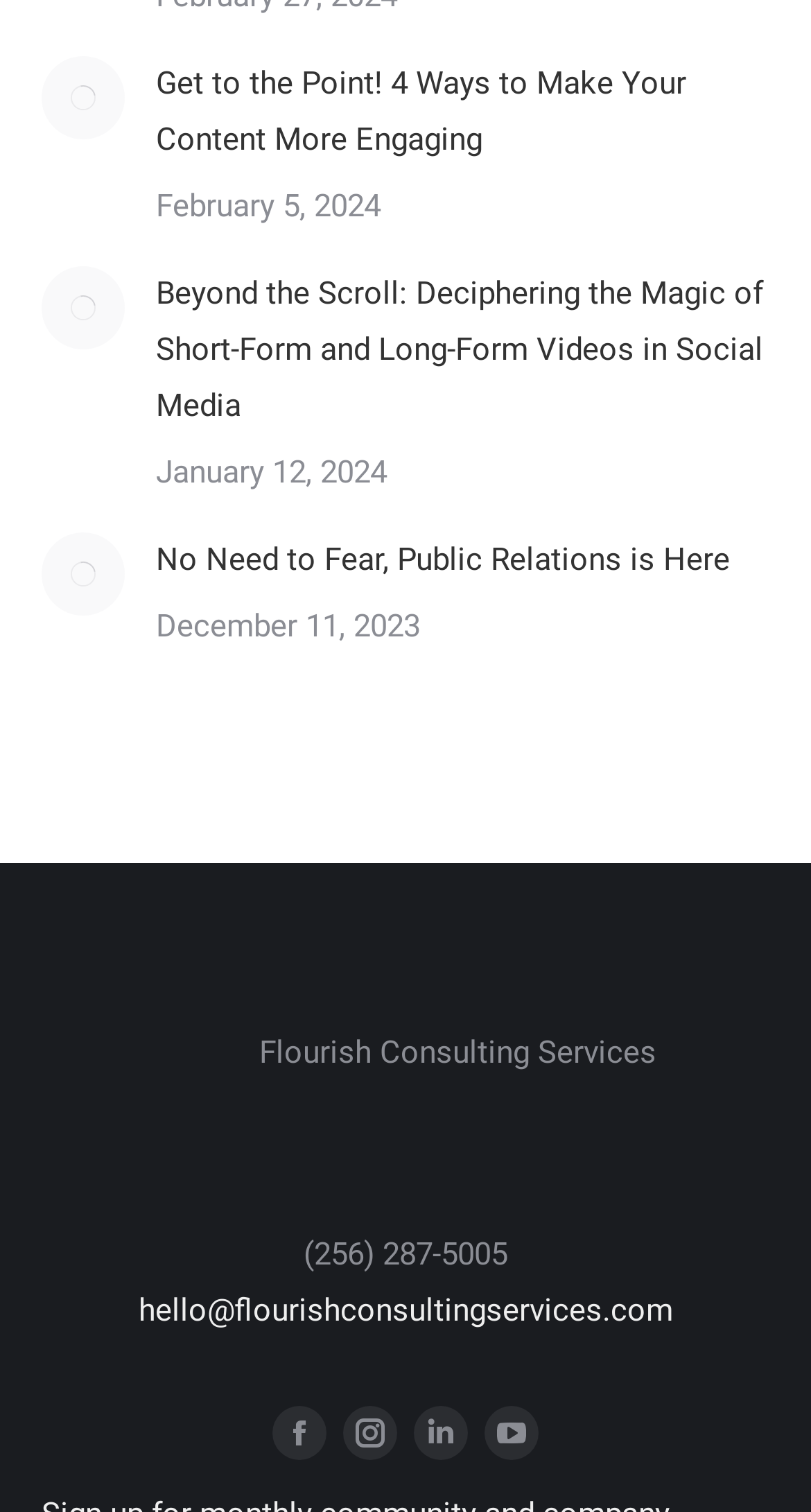Please pinpoint the bounding box coordinates for the region I should click to adhere to this instruction: "Click the GFG Alliance Logo".

None